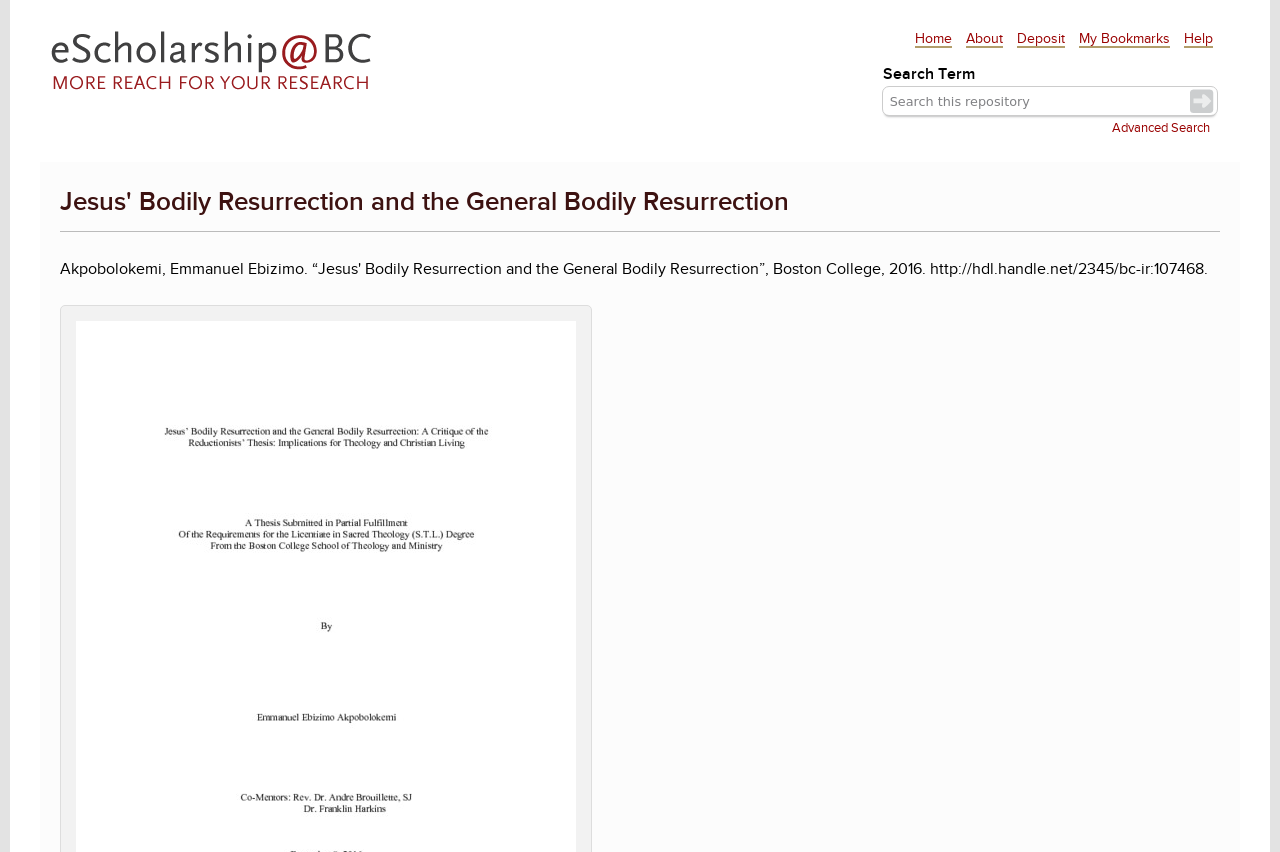Pinpoint the bounding box coordinates of the element that must be clicked to accomplish the following instruction: "deposit a document". The coordinates should be in the format of four float numbers between 0 and 1, i.e., [left, top, right, bottom].

[0.794, 0.036, 0.832, 0.057]